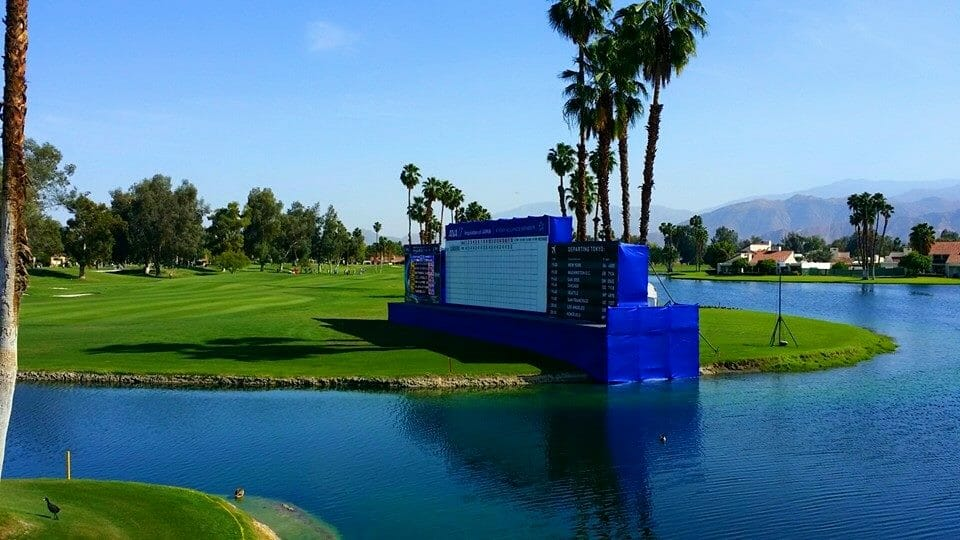Give a thorough caption for the picture.

The image showcases a picturesque view of the ANA Inspiration tournament setup at Mission Hills Country Club in Rancho Mirage, California, featuring a vibrant golf course bordered by a serene lake. In the background, a large scoreboard is prominently displayed, likely detailing scores for the renowned LPGA event. Tall palm trees frame the scene, enhancing the lush green landscape that epitomizes a beautiful day for golf. This event, previously known as the Kraft Nabisco Championship, highlights Lydia Ko, a remarkable 17-year-old golfer who entered the tournament after an impressive rookie season that saw her rise to the number one spot in the world rankings. The tranquil setting, coupled with the competitive spirit of the tournament, encapsulates the essence of this prestigious golfing event, taking place from March 30 to April 5, 2015.